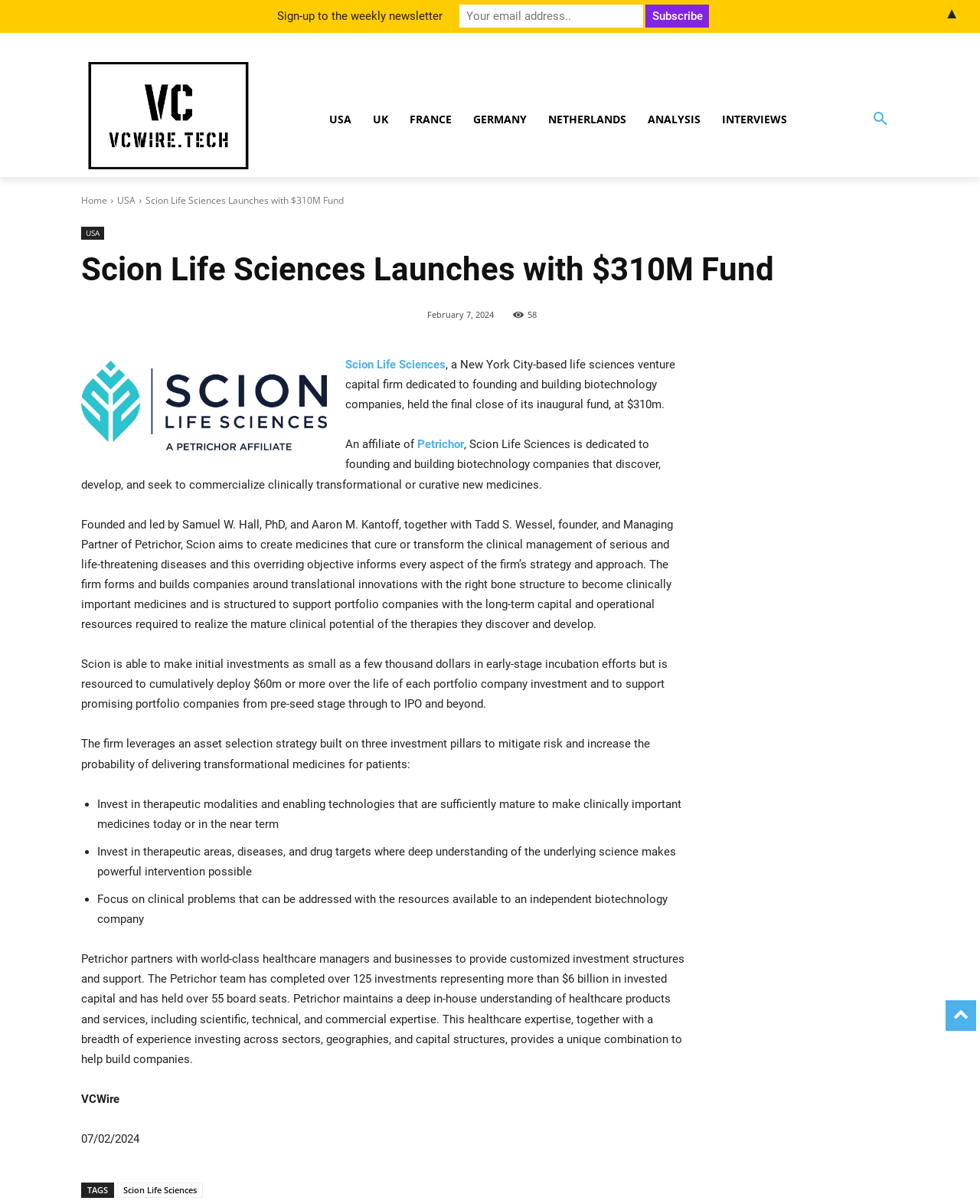Identify the bounding box for the UI element that is described as follows: "Germany".

[0.472, 0.084, 0.548, 0.115]